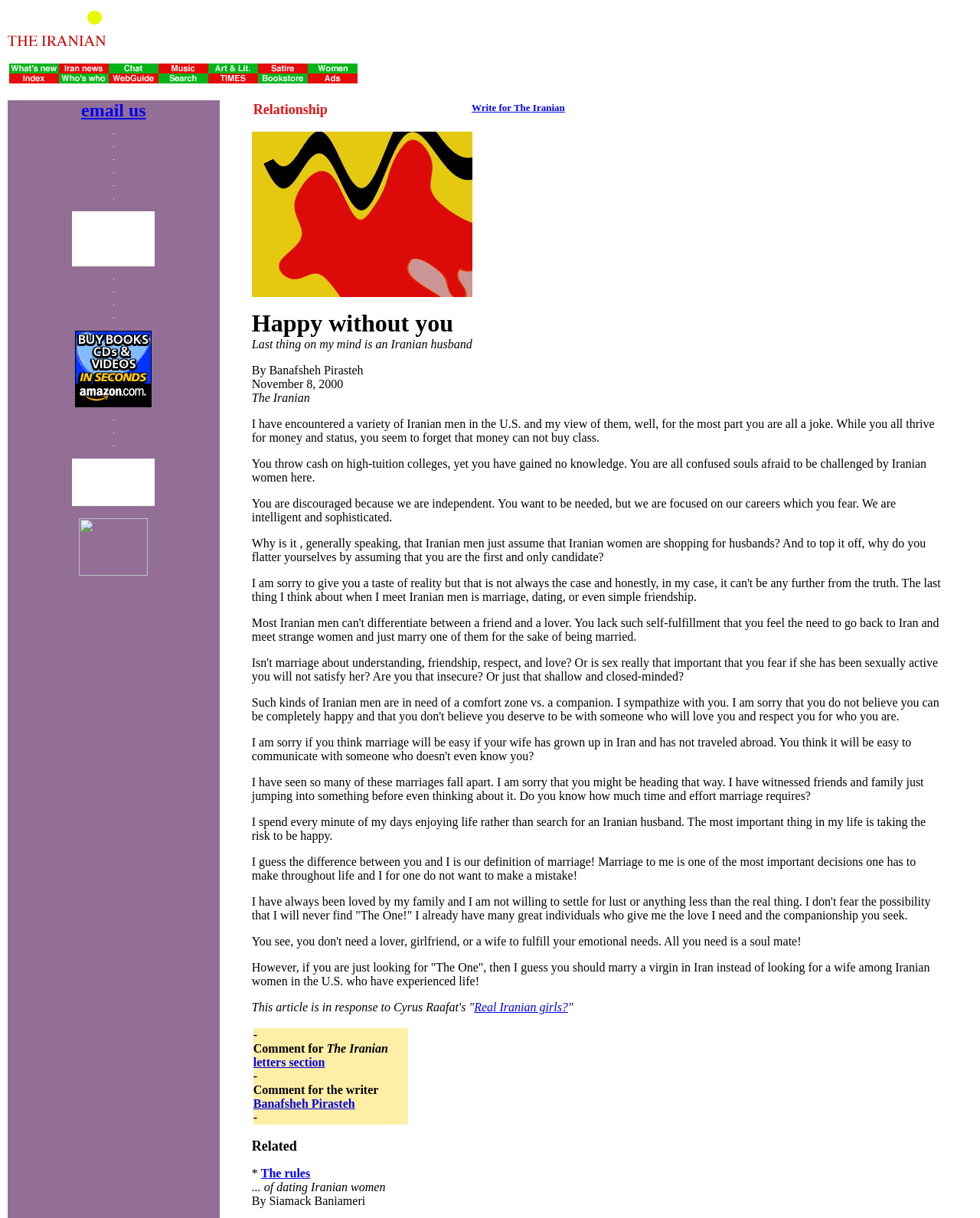Answer the question with a single word or phrase: 
What is the author's name of the article?

Banafsheh Pirasteh